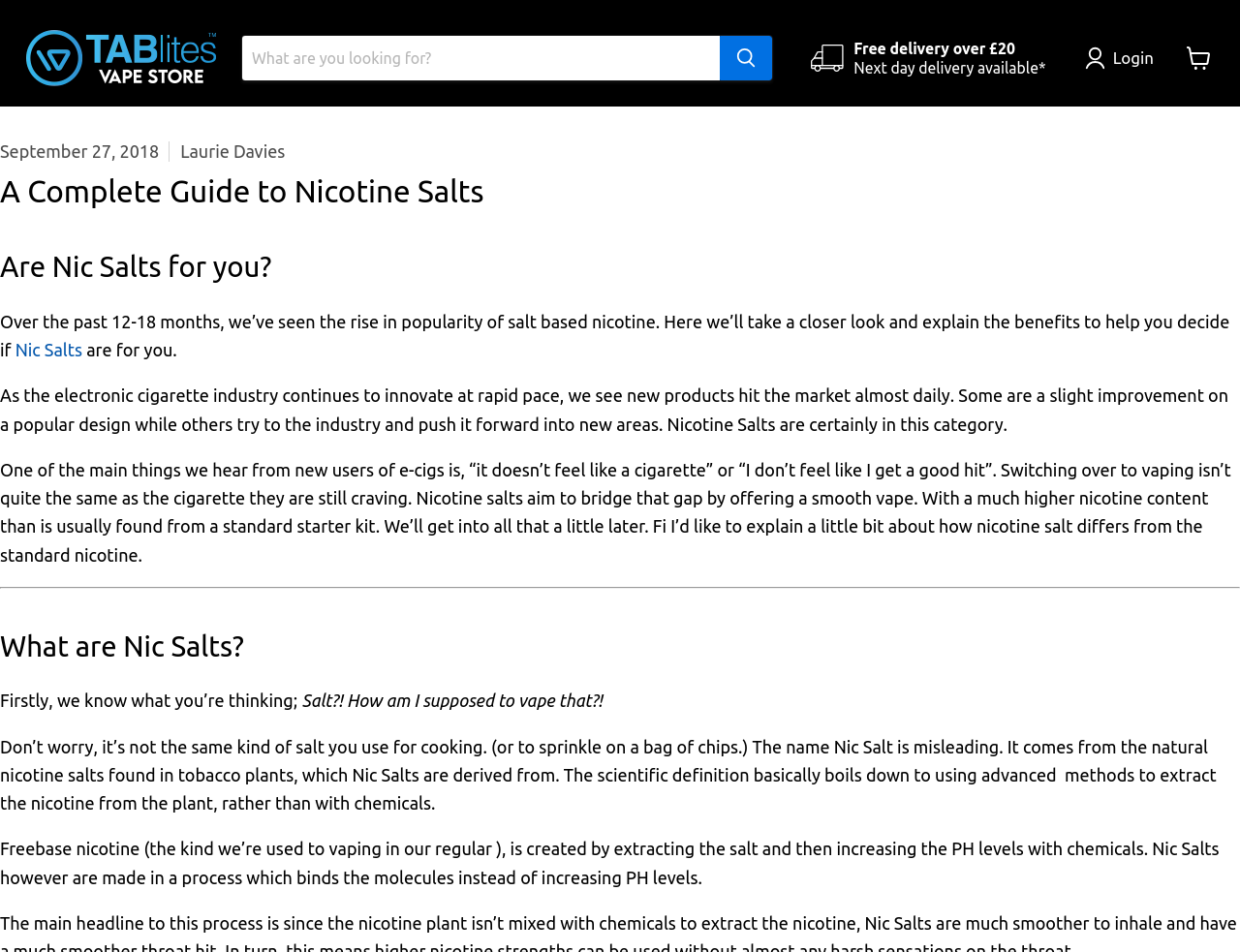Please specify the bounding box coordinates in the format (top-left x, top-left y, bottom-right x, bottom-right y), with all values as floating point numbers between 0 and 1. Identify the bounding box of the UI element described by: alt="Tablites Vape Store Logo"

[0.02, 0.02, 0.176, 0.102]